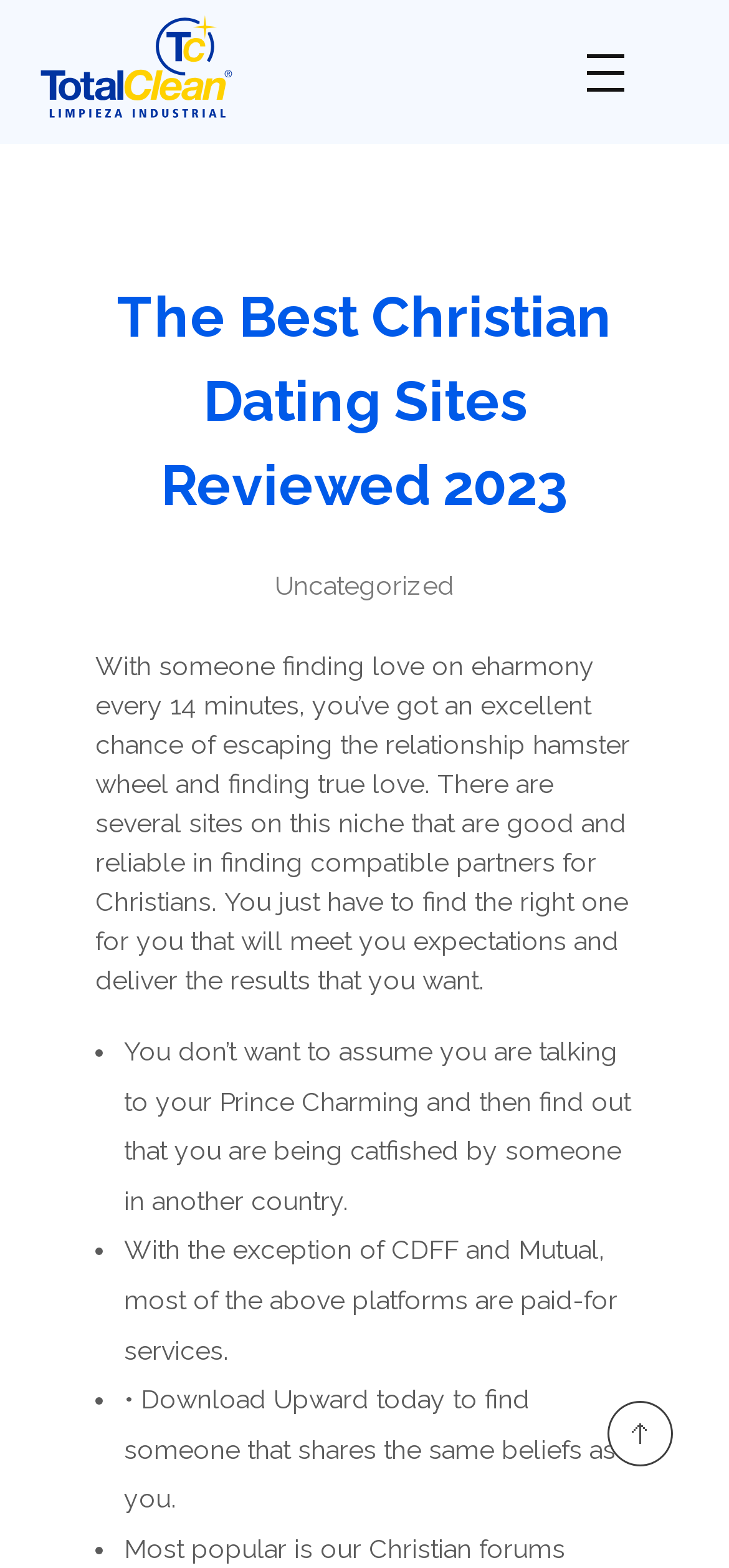What is the main topic of this webpage?
Based on the screenshot, provide a one-word or short-phrase response.

Christian dating sites